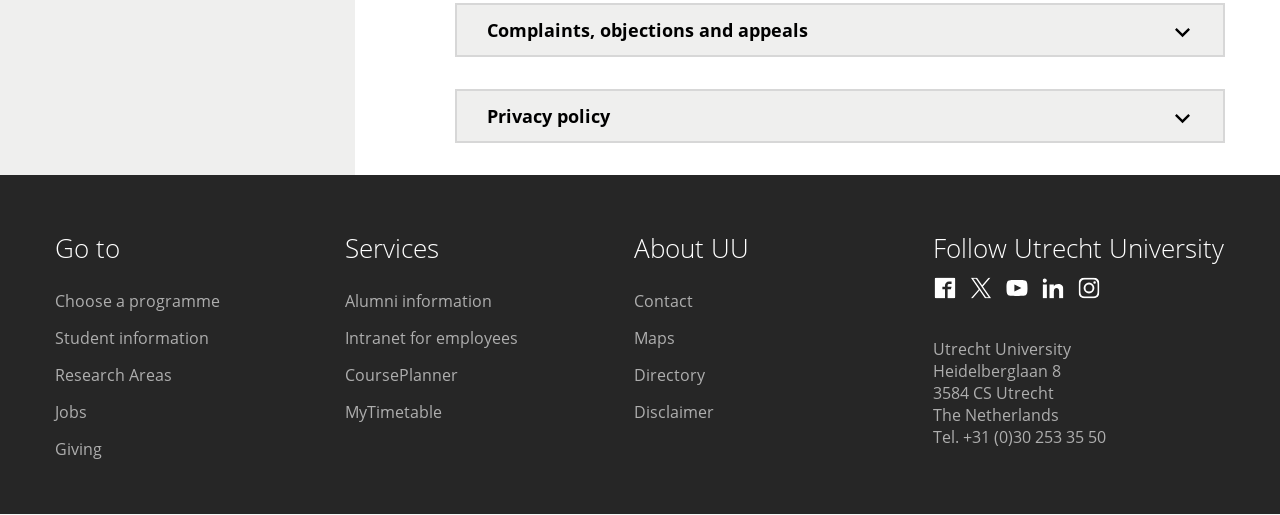Predict the bounding box coordinates of the area that should be clicked to accomplish the following instruction: "Click on Complaints, objections and appeals". The bounding box coordinates should consist of four float numbers between 0 and 1, i.e., [left, top, right, bottom].

[0.357, 0.009, 0.955, 0.106]